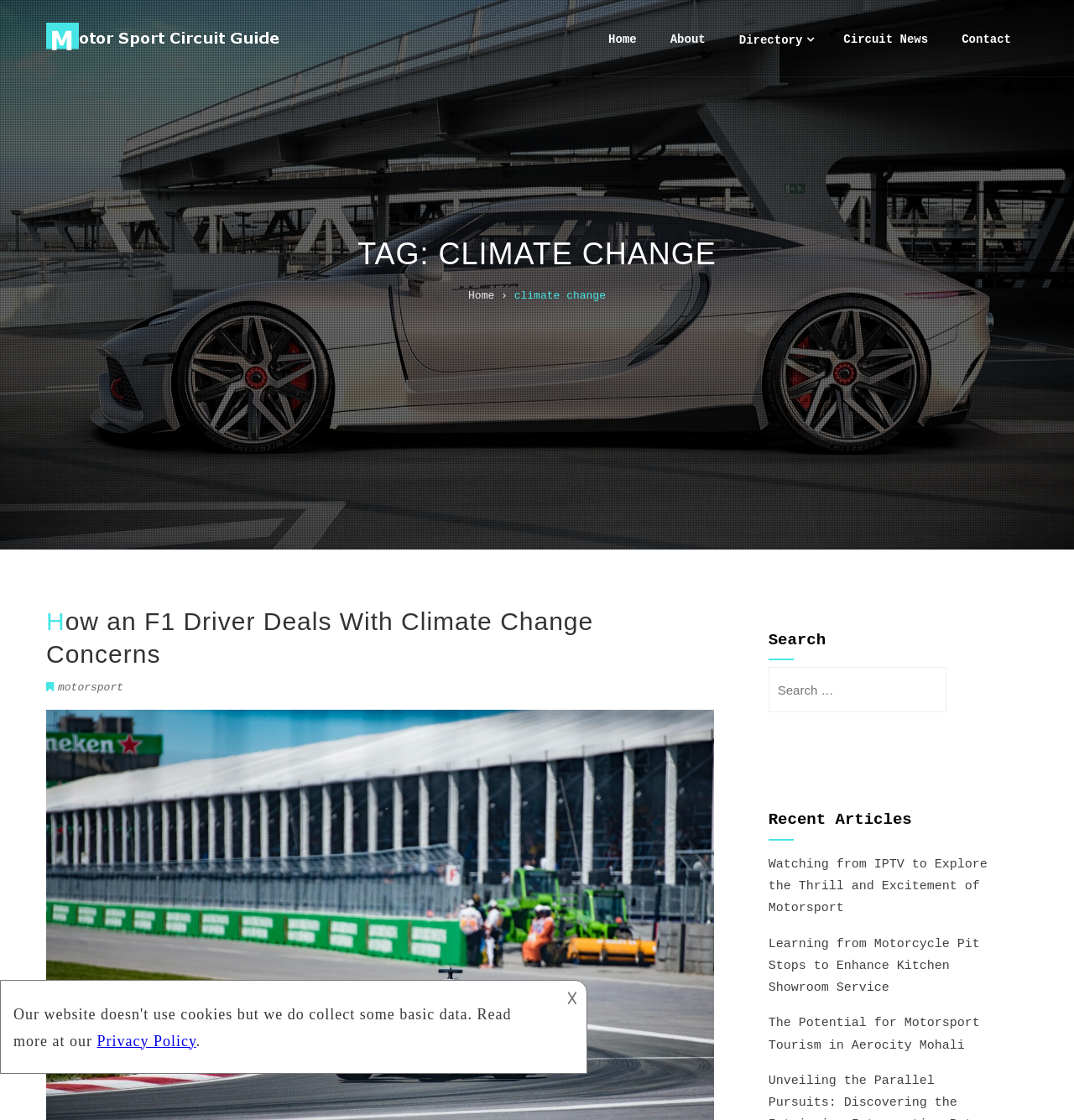What is the main topic of this webpage?
Utilize the image to construct a detailed and well-explained answer.

Based on the webpage's structure and content, it appears to be focused on the intersection of climate change and motorsport, with articles and links related to this topic.